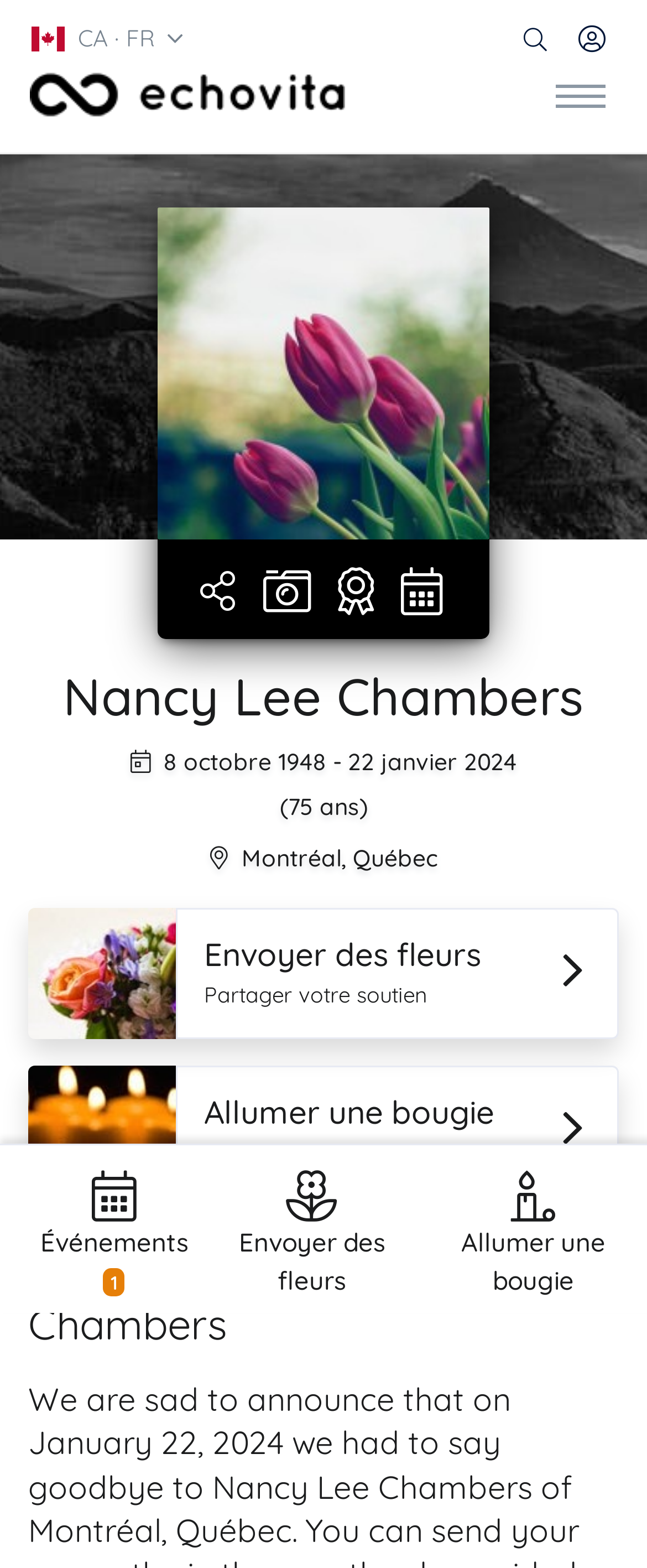What is the location of the deceased person?
Please answer the question with as much detail and depth as you can.

I found the answer by looking at the link elements with the text 'Montréal' and 'Québec' at coordinates [0.373, 0.536, 0.527, 0.559] and [0.545, 0.536, 0.676, 0.559] respectively. These texts are likely to be the location of the deceased person.